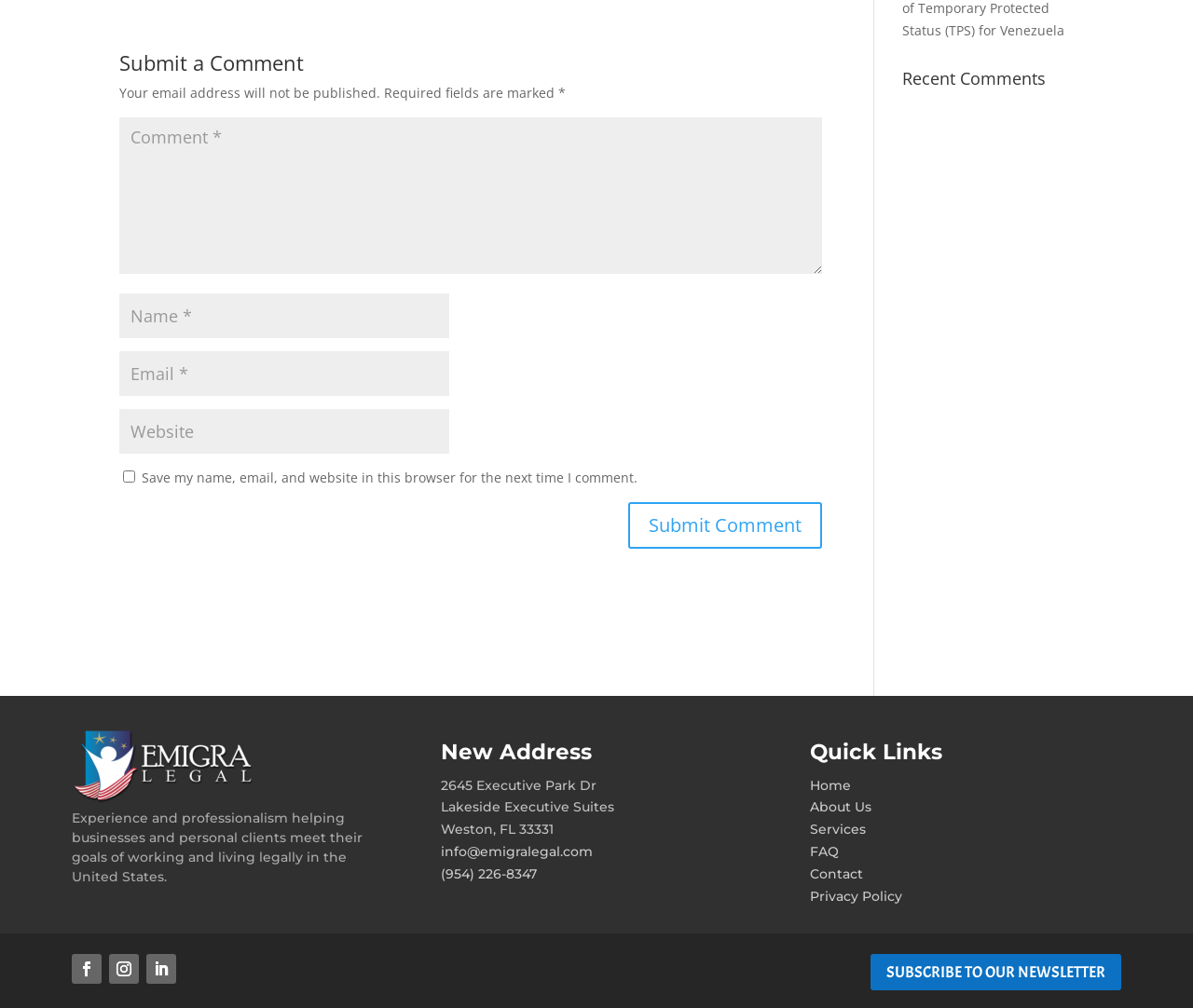Find the coordinates for the bounding box of the element with this description: "Follow".

[0.122, 0.947, 0.147, 0.976]